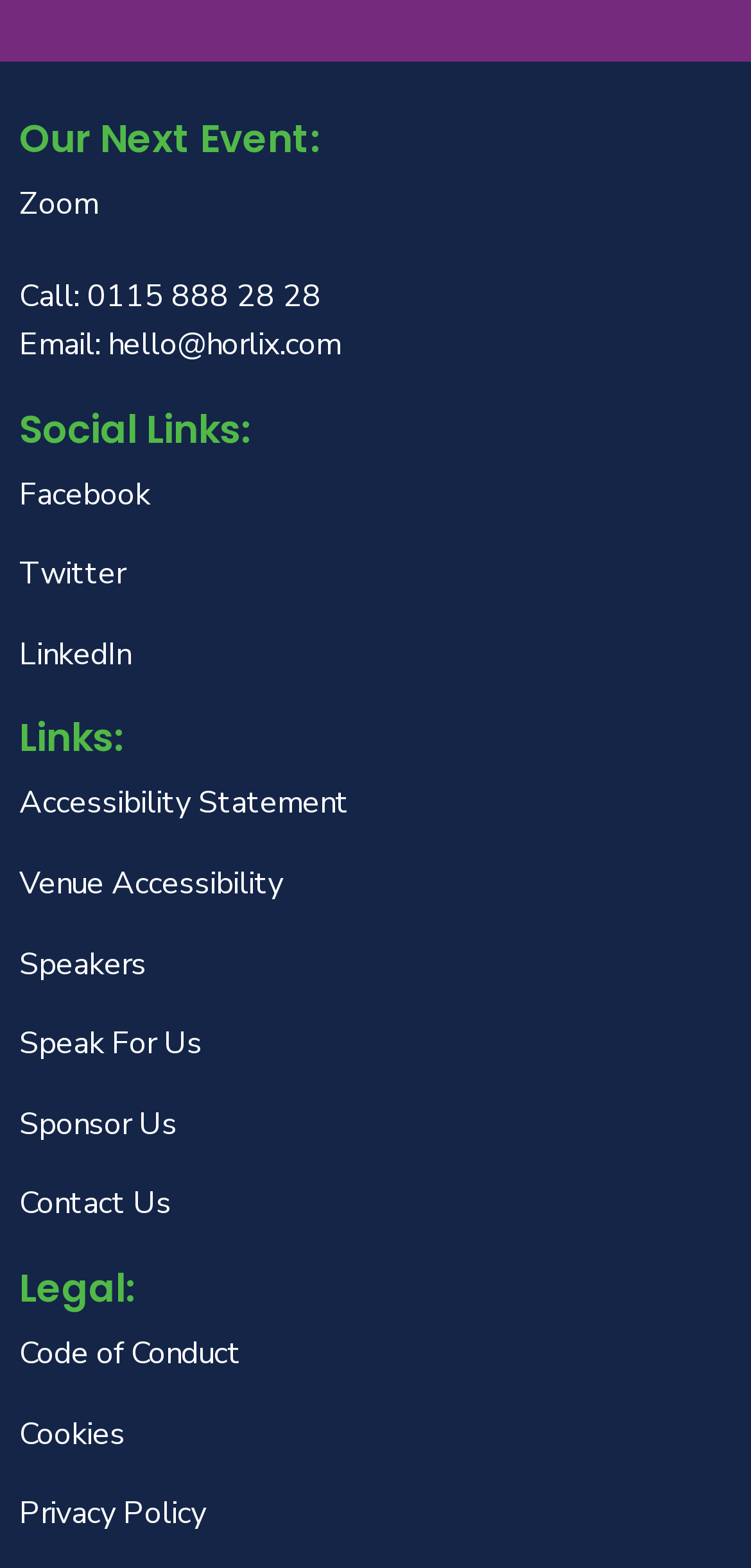Specify the bounding box coordinates of the area that needs to be clicked to achieve the following instruction: "Send an email".

[0.144, 0.206, 0.454, 0.233]